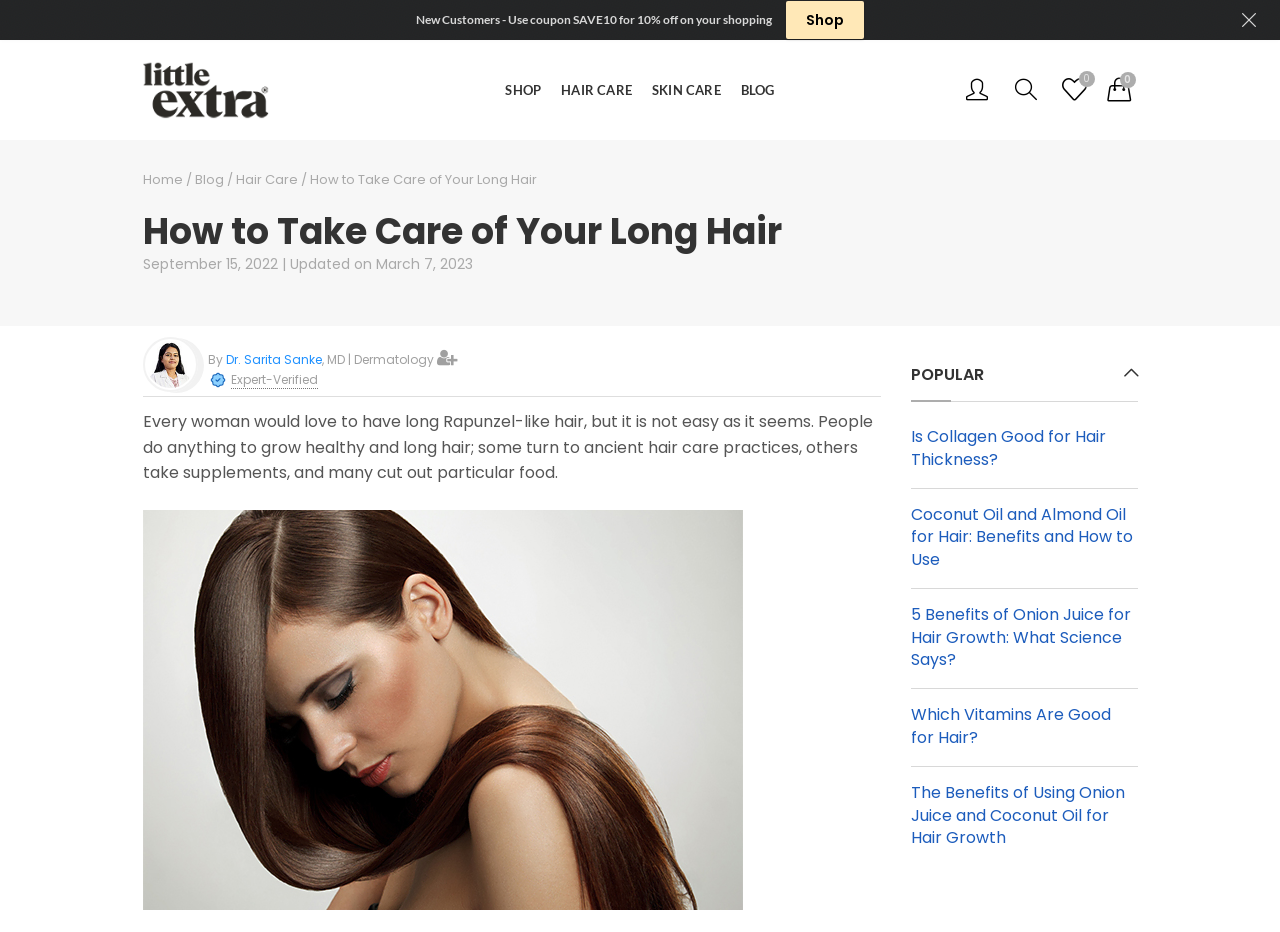Extract the bounding box of the UI element described as: "Dr. Sarita Sanke".

[0.176, 0.377, 0.251, 0.395]